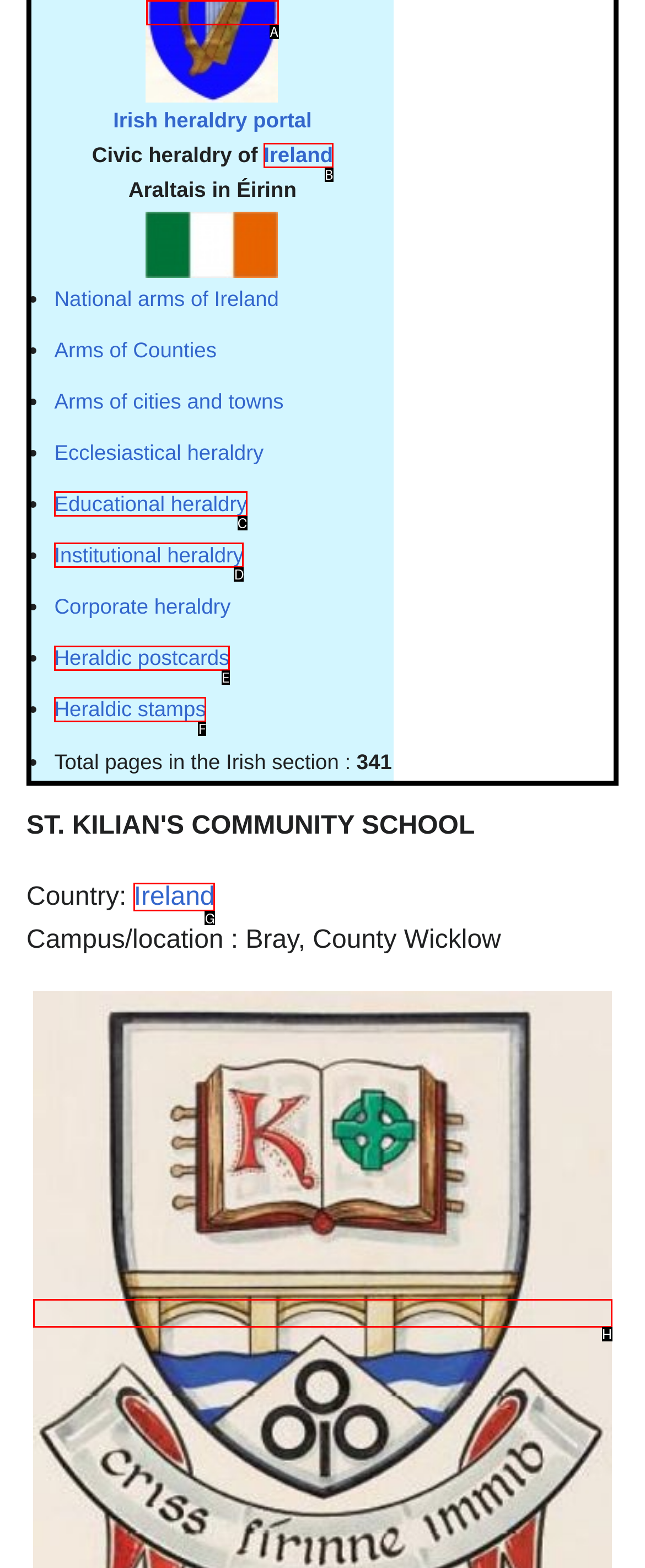Choose the letter of the UI element that aligns with the following description: alt="Ireland.jpg"
State your answer as the letter from the listed options.

A